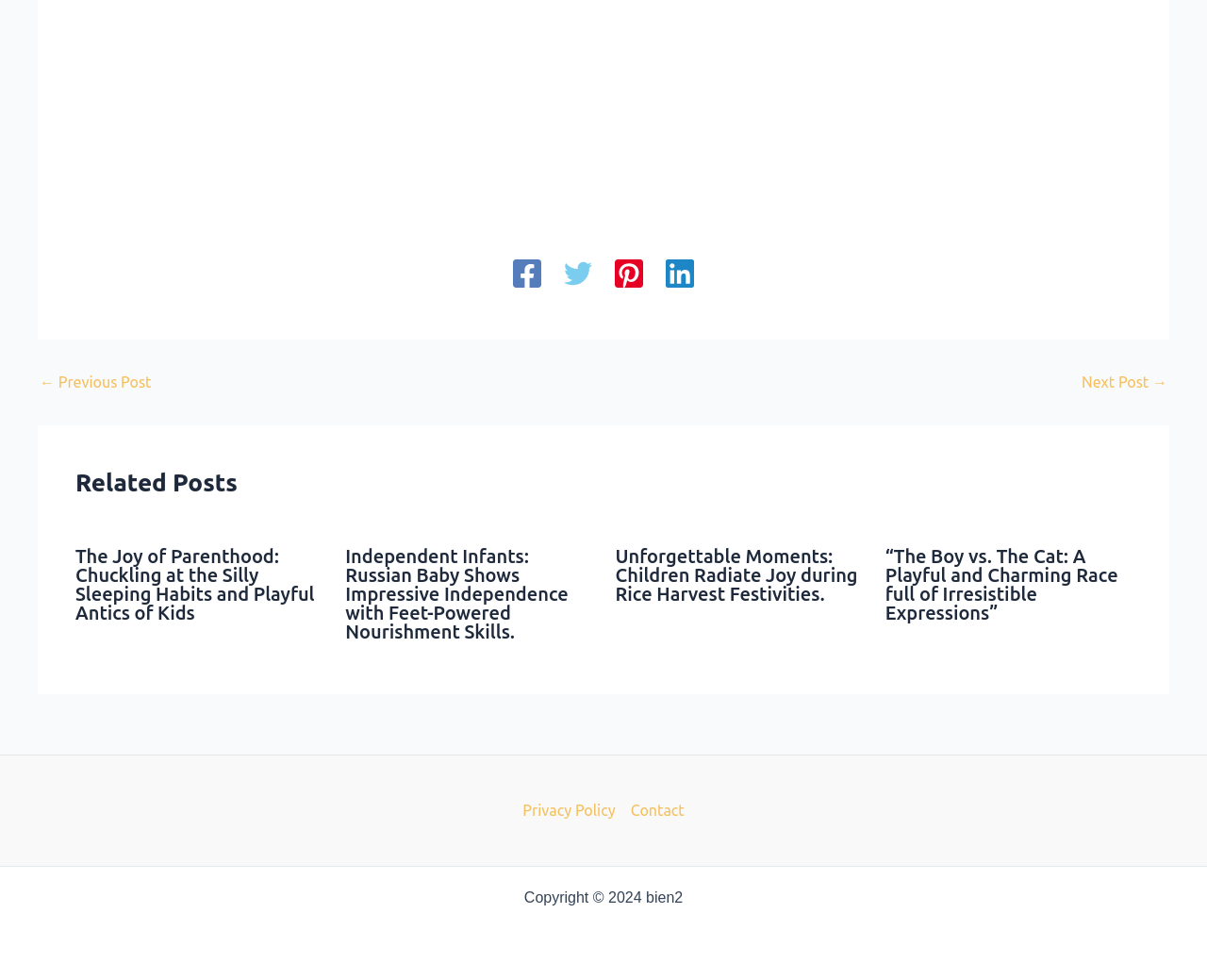Find the bounding box coordinates for the UI element that matches this description: "Contact".

[0.516, 0.815, 0.567, 0.84]